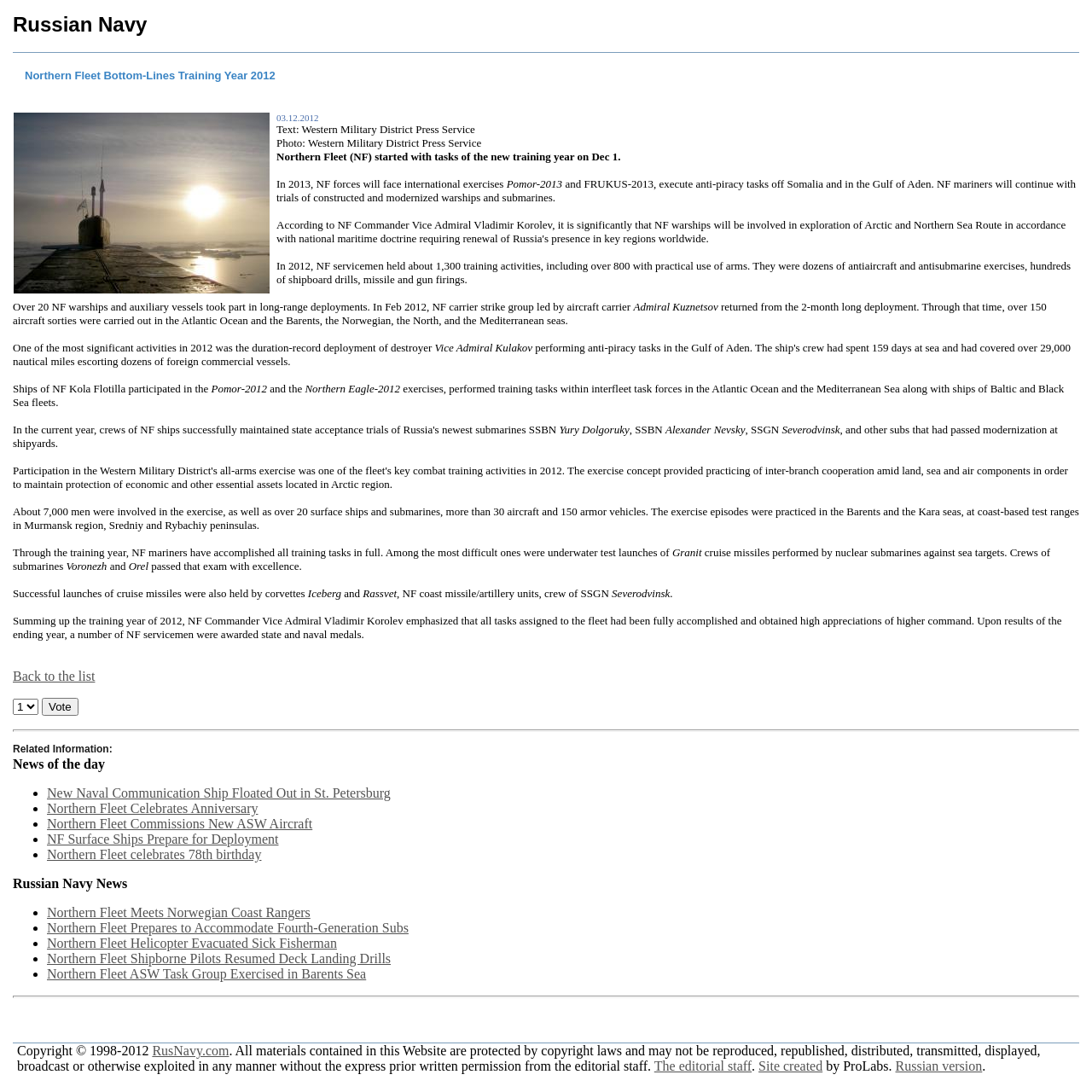Kindly determine the bounding box coordinates for the area that needs to be clicked to execute this instruction: "Vote".

[0.038, 0.639, 0.072, 0.655]